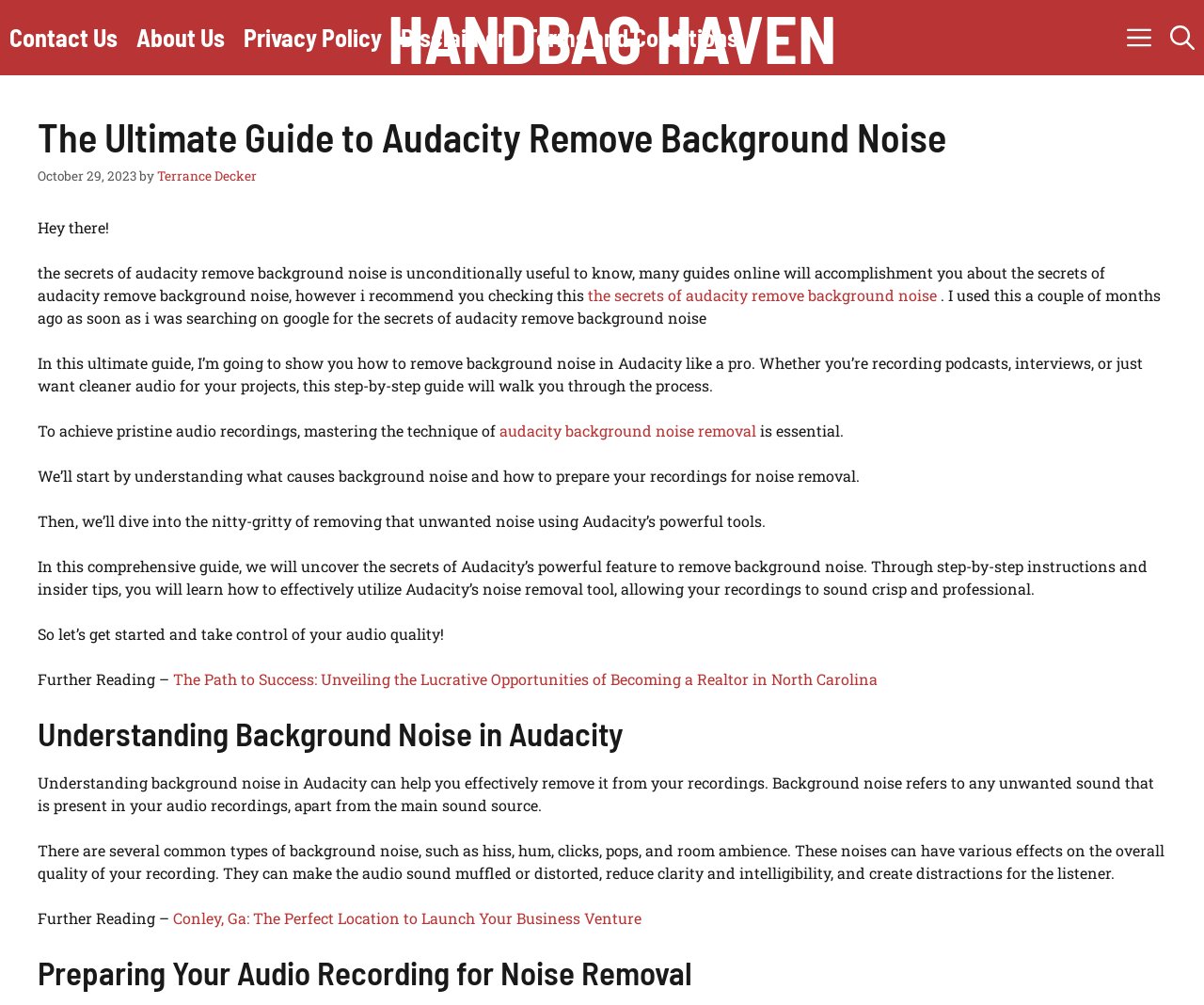Show the bounding box coordinates of the region that should be clicked to follow the instruction: "Read the post about Sue Creek’s famous Pottery Farm."

None